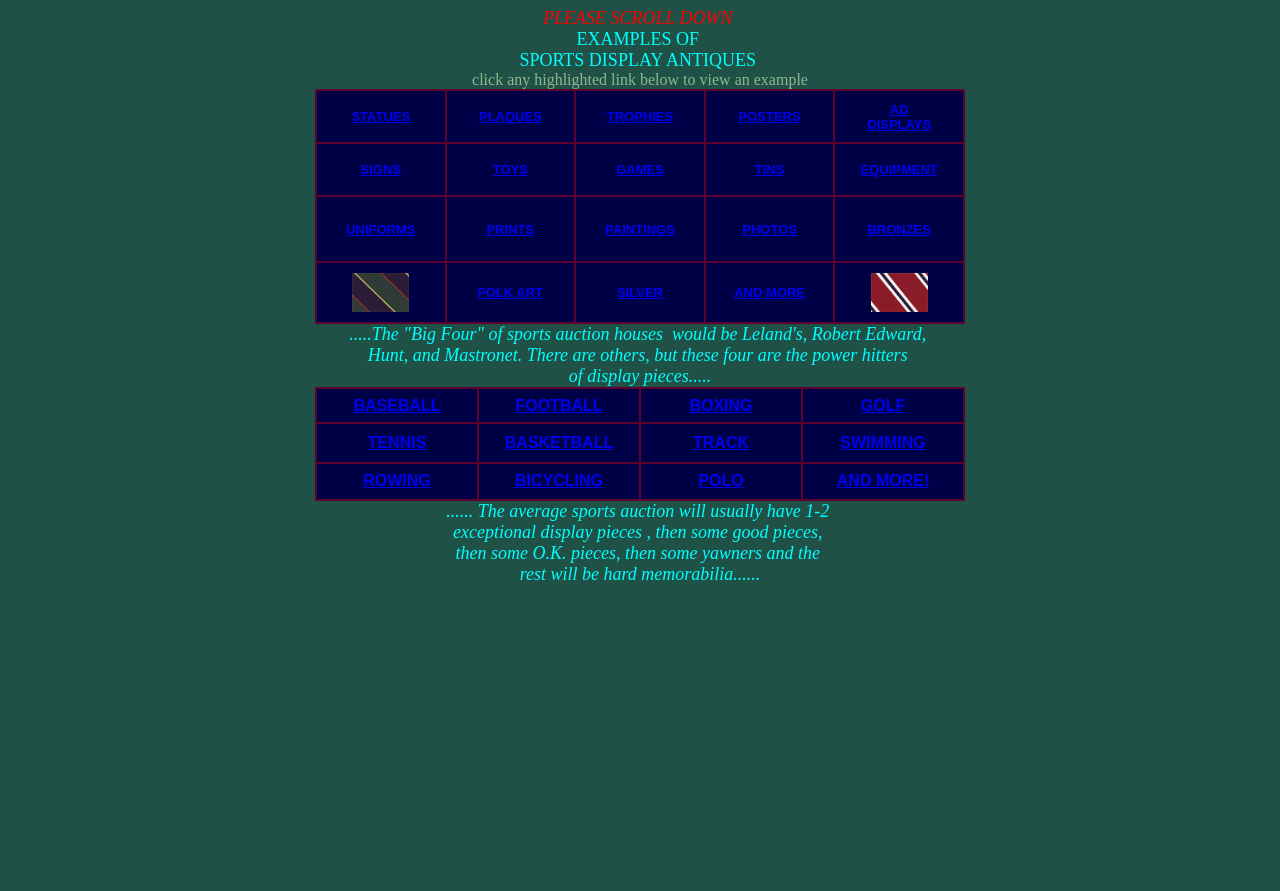Please determine the bounding box coordinates of the element's region to click for the following instruction: "click STATUES".

[0.275, 0.123, 0.32, 0.139]